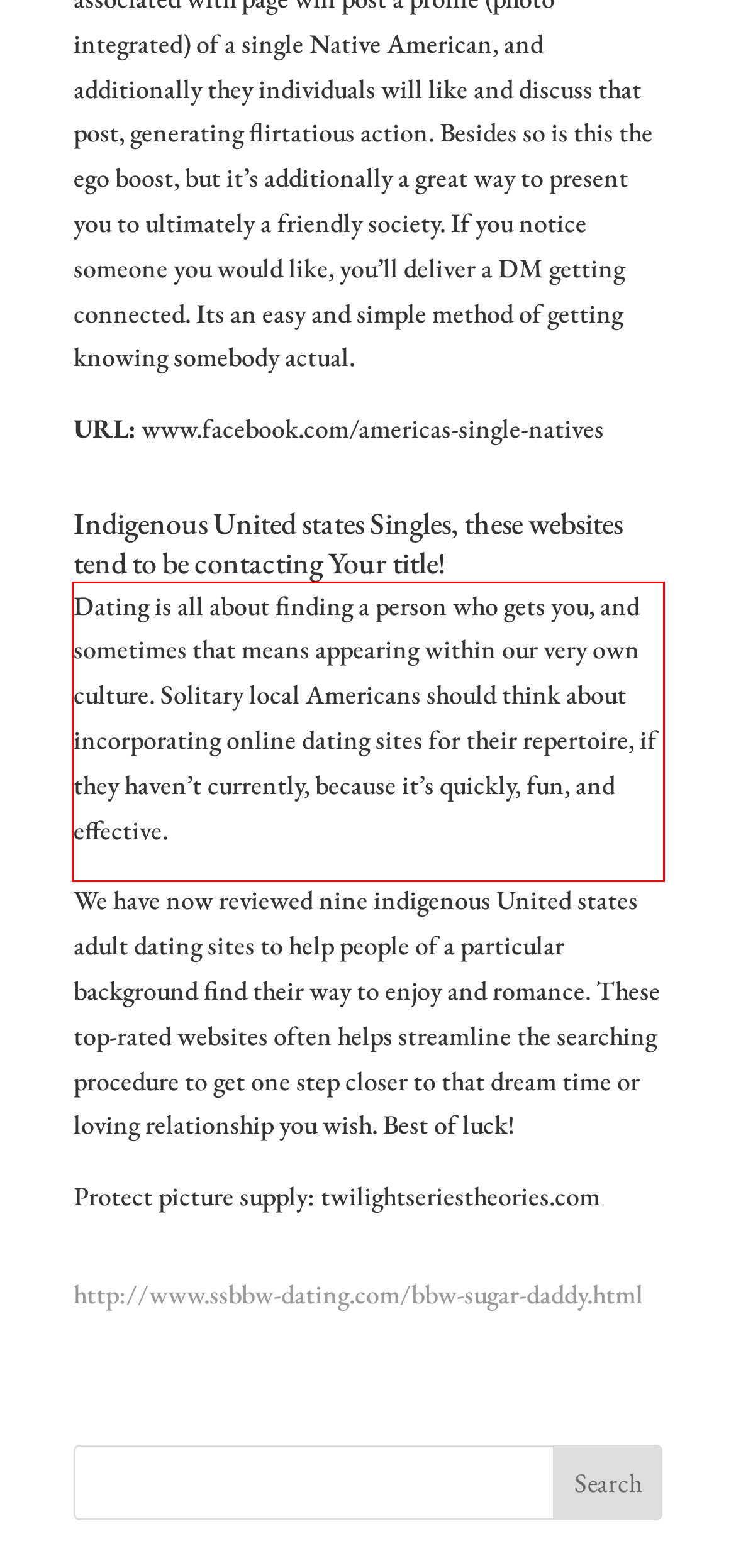Within the screenshot of a webpage, identify the red bounding box and perform OCR to capture the text content it contains.

Dating is all about finding a person who gets you, and sometimes that means appearing within our very own culture. Solitary local Americans should think about incorporating online dating sites for their repertoire, if they haven’t currently, because it’s quickly, fun, and effective.